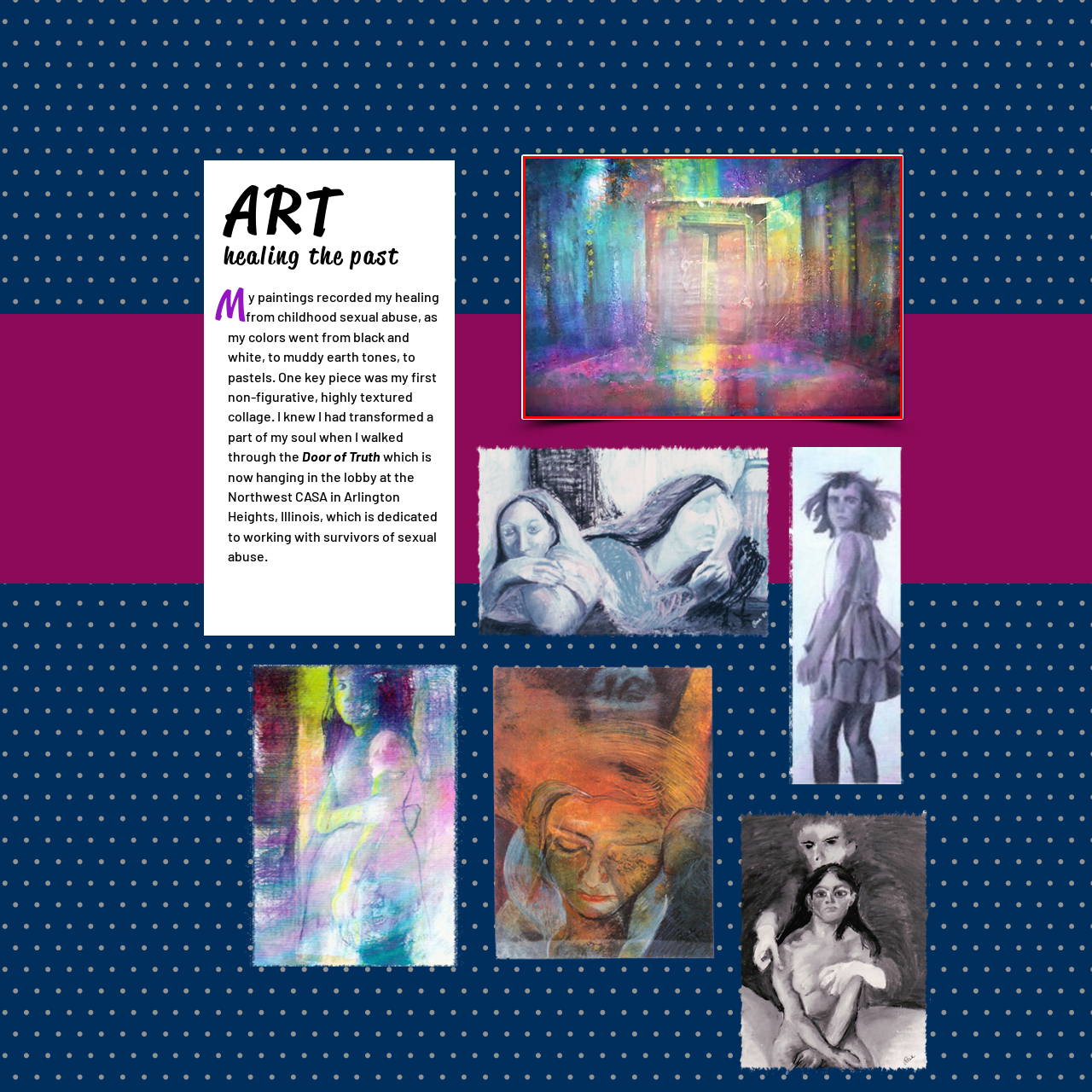Thoroughly describe the contents of the image enclosed in the red rectangle.

This captivating artwork, titled "Door of Truth," depicts a vividly rendered doorway set against a backdrop of swirling colors and textures. The use of vibrant hues—ranging from deep blues and purples to bright yellows and pinks—creates a visually striking contrast that draws the viewer's eye towards the center, where the door stands as a symbol of transformation and healing. The ethereal quality of the colors suggests a journey from darkness into light, mirroring the artist's personal narrative of overcoming childhood trauma. This piece is a part of a collection that reflects the artist's healing process, illustrating how color can represent emotional and psychological states. Currently, "Door of Truth" is displayed in the lobby of the Northwest CASA in Arlington Heights, Illinois, an organization dedicated to supporting survivors of sexual abuse.